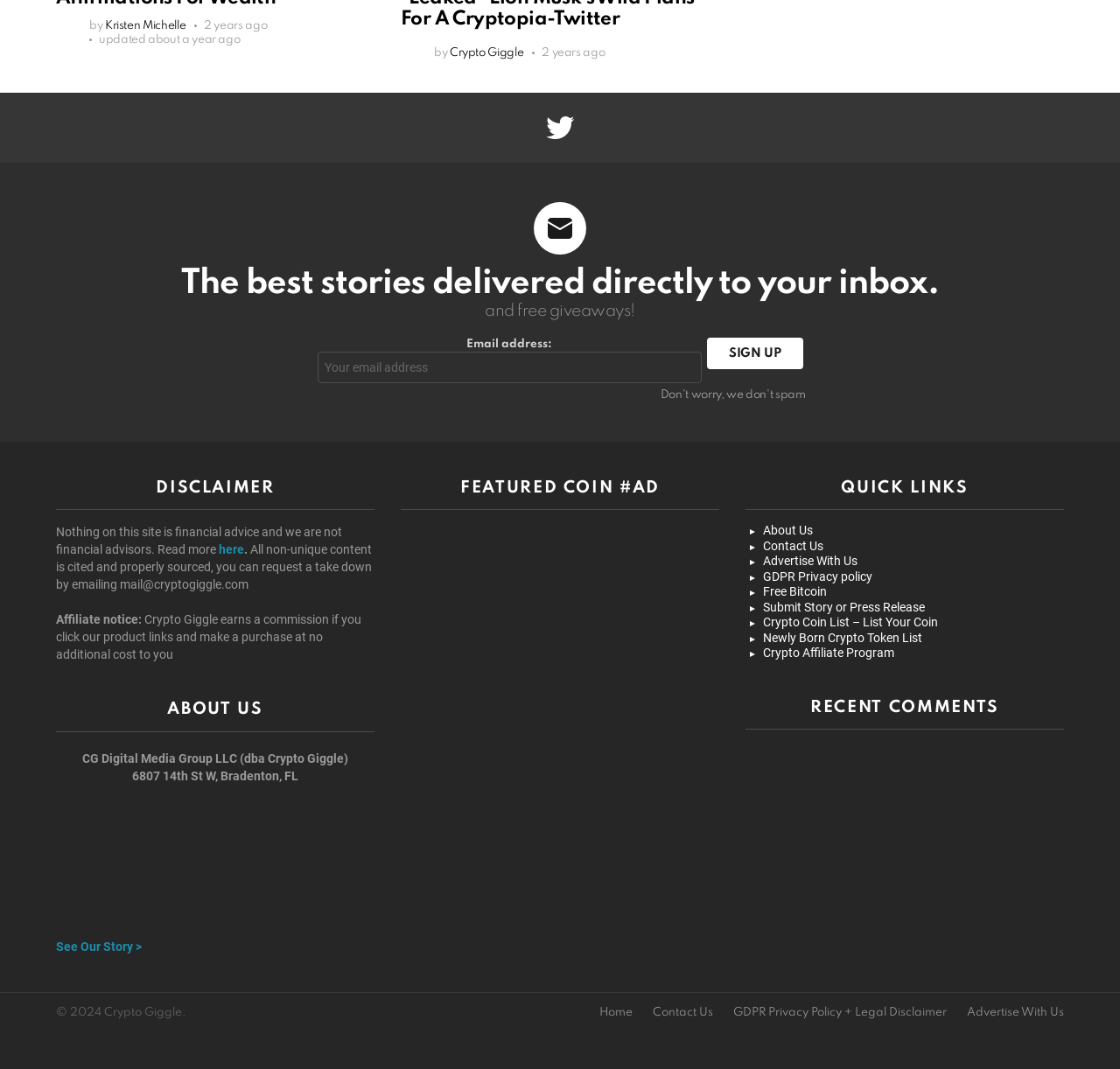What is the copyright year mentioned at the bottom?
Please look at the screenshot and answer in one word or a short phrase.

2024